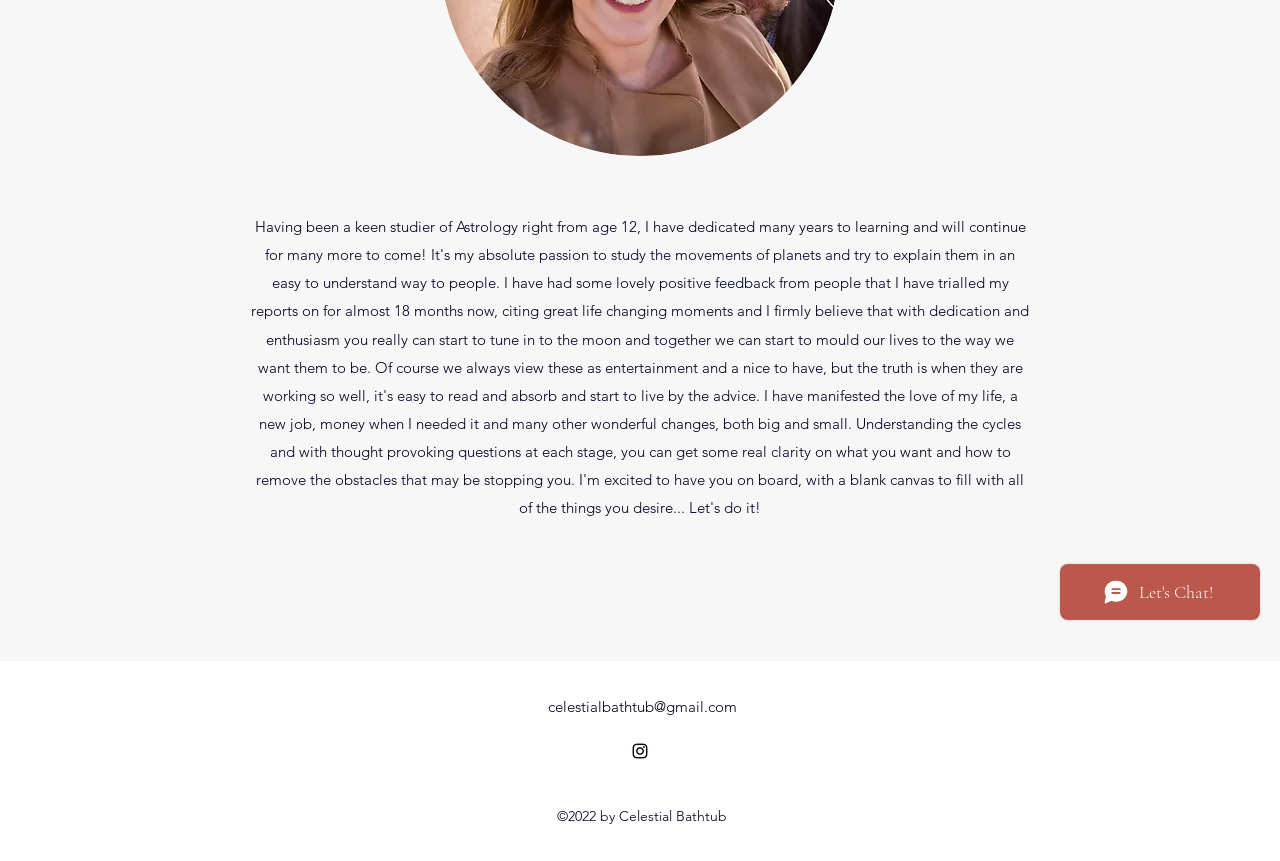Based on the element description: "celestialbathtub@gmail.com", identify the bounding box coordinates for this UI element. The coordinates must be four float numbers between 0 and 1, listed as [left, top, right, bottom].

[0.428, 0.81, 0.576, 0.832]